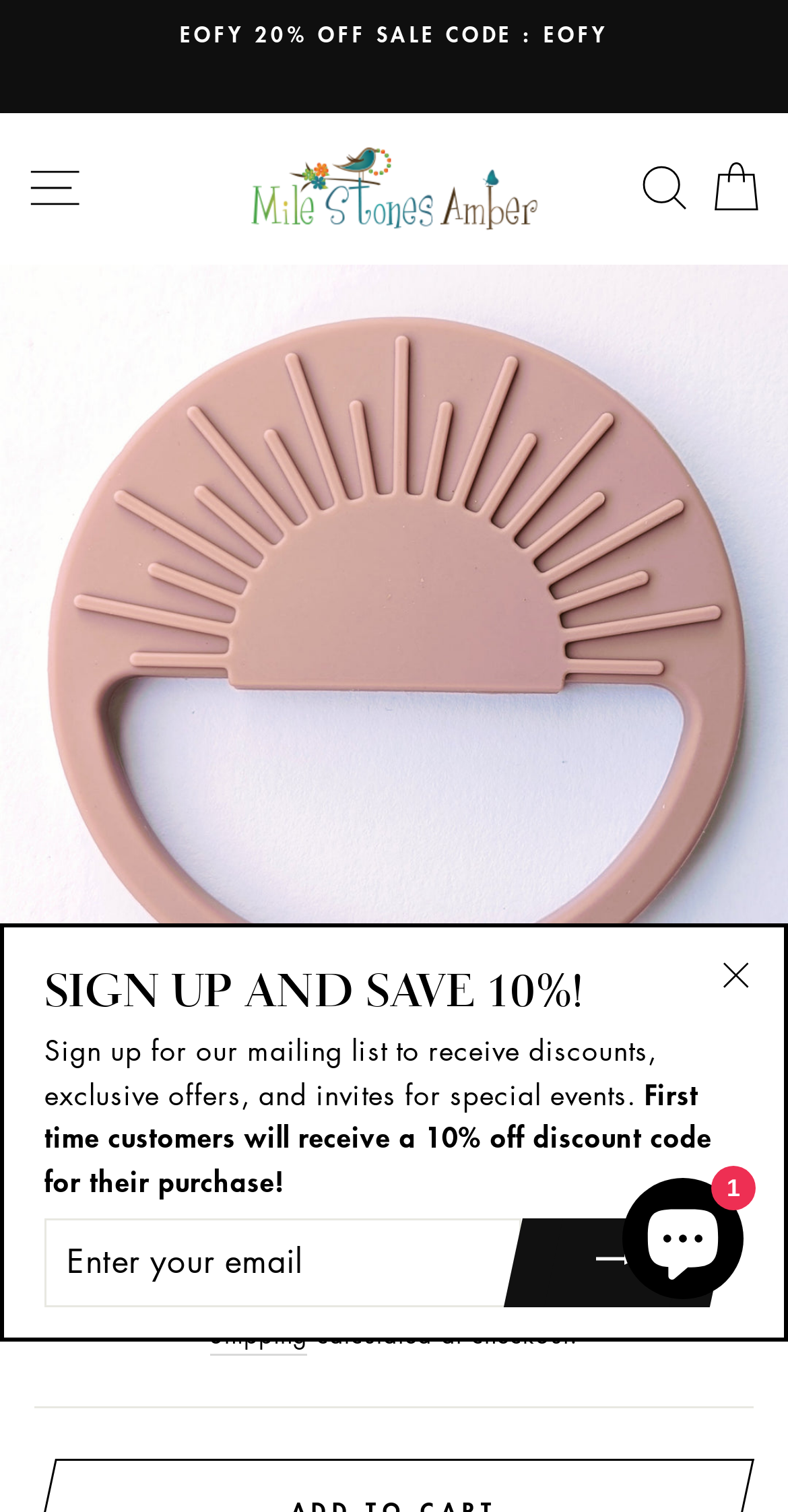Could you highlight the region that needs to be clicked to execute the instruction: "Search for products"?

[0.8, 0.094, 0.888, 0.154]